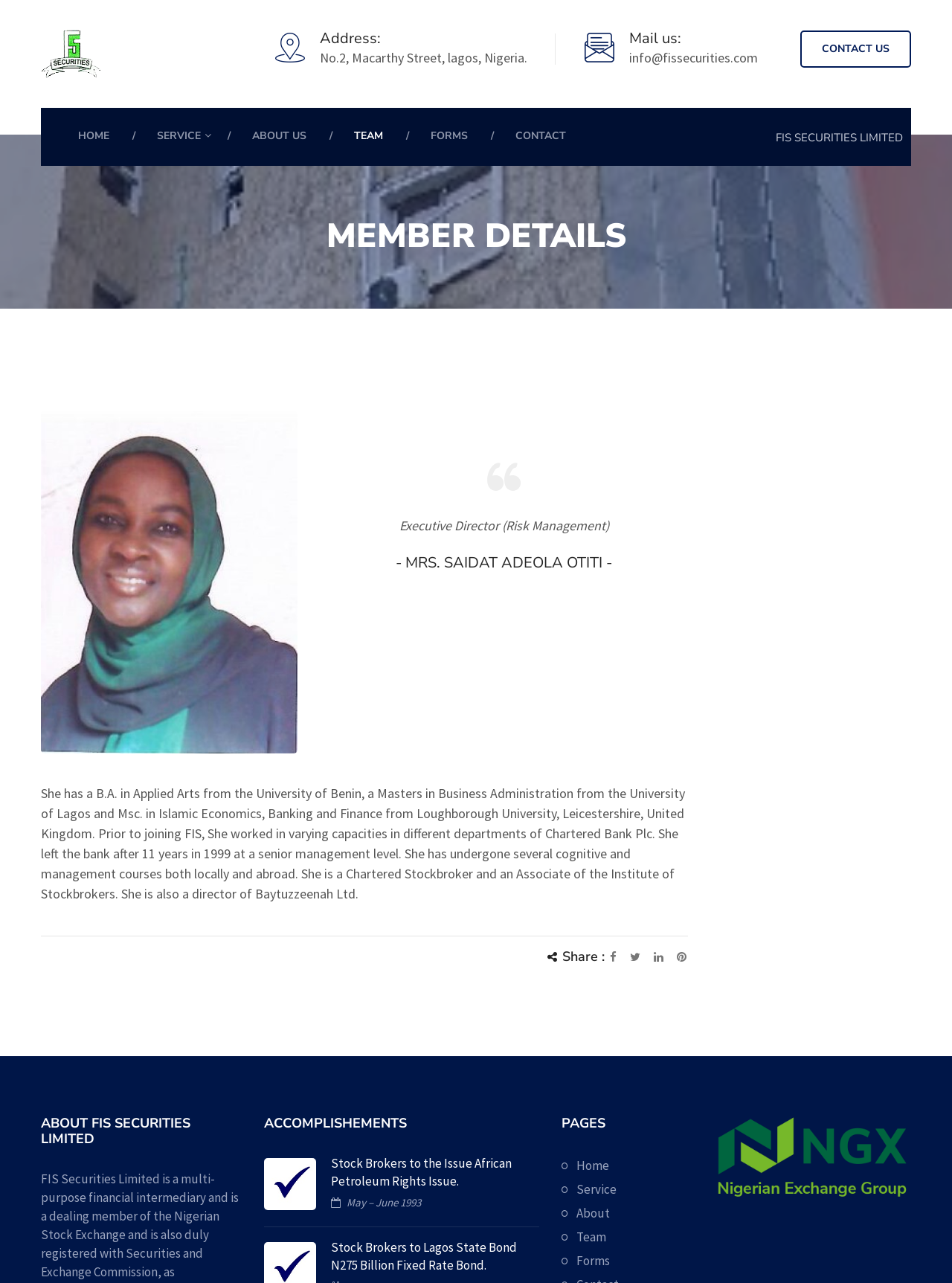Explain the webpage's layout and main content in detail.

The webpage is about Financial Intermediary Services Limited, a financial institution. At the top, there is a navigation menu with links to different sections of the website, including Home, Service, About Us, Team, Forms, and Contact.

Below the navigation menu, there are two columns of information. On the left, there is a section with the company's address, "No.2, Macarthy Street, Lagos, Nigeria," and an email address, "info@fissecurities.com." There is also a "CONTACT US" link.

On the right, there is a section with the company's name, "FIS SECURITIES LIMITED," and a heading "MEMBER DETAILS." Below this, there is a brief biography of Mrs. Saidat Adeola Otiti, an Executive Director (Risk Management) at the company. The biography includes her educational background, work experience, and professional certifications.

Further down, there is a section with a heading "ABOUT FIS SECURITIES LIMITED" and another with a heading "ACCOMPLISHEMENTS." The latter section lists two accomplishments of the company, including acting as stock brokers to the African Petroleum Rights Issue and the Lagos State Bond N275 Billion Fixed Rate Bond. The dates of these accomplishments, May-June 1993 and an unspecified date, are also provided.

At the bottom of the page, there is a section with a heading "PAGES" and links to different pages on the website, including Home, Service, About, Team, and Forms. There are also four social media links, allowing users to share the page on various platforms.